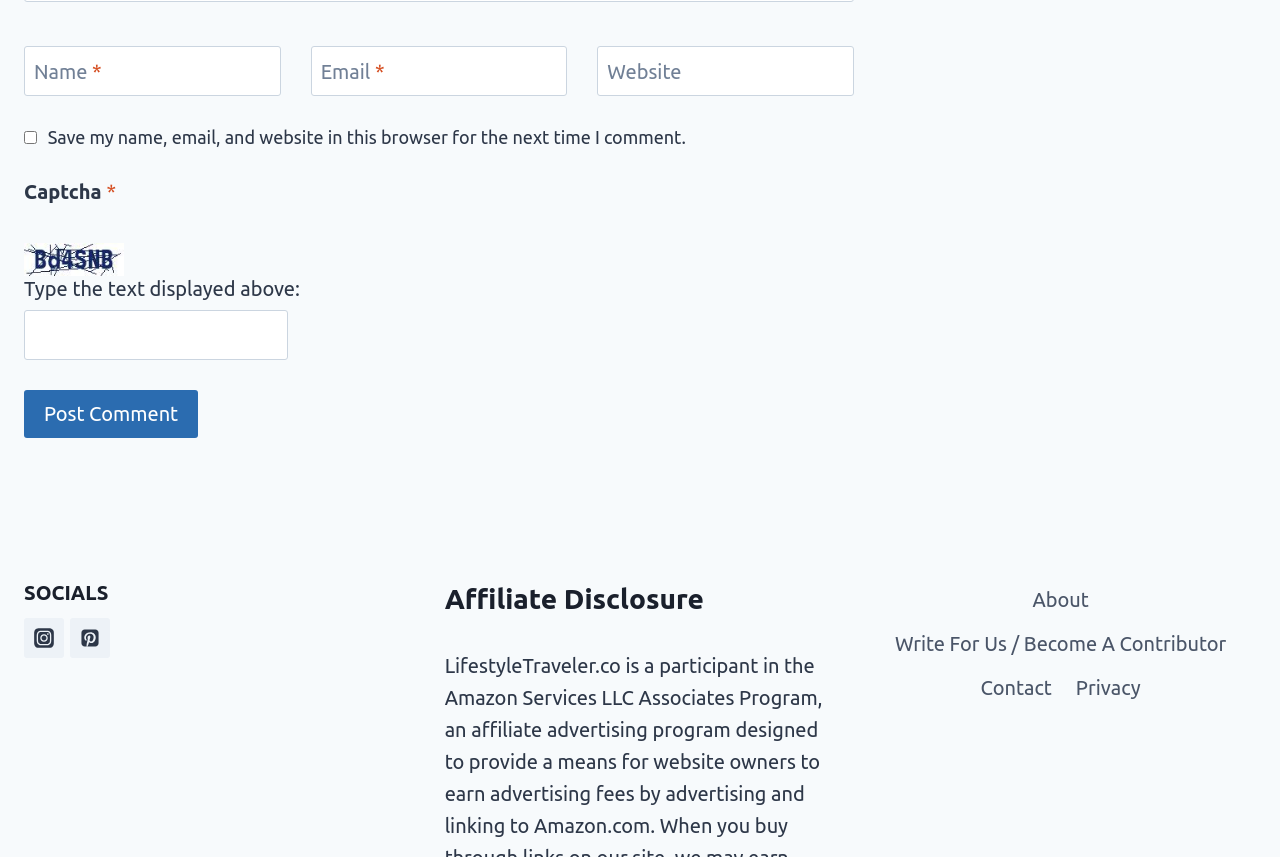What is the purpose of the checkbox?
Please answer the question as detailed as possible based on the image.

The checkbox is labeled 'Save my name, email, and website in this browser for the next time I comment.' This suggests that its purpose is to save the user's comment information for future use.